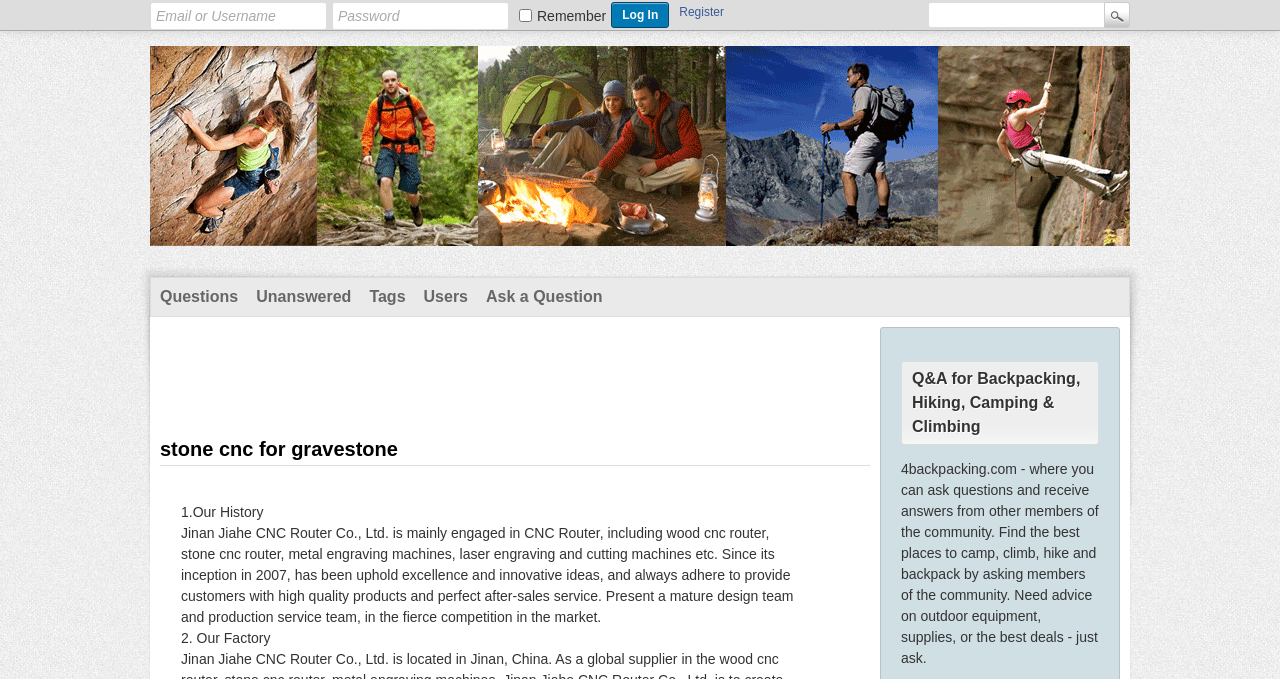Provide a brief response to the question using a single word or phrase: 
What is the focus of the website?

Outdoor activities